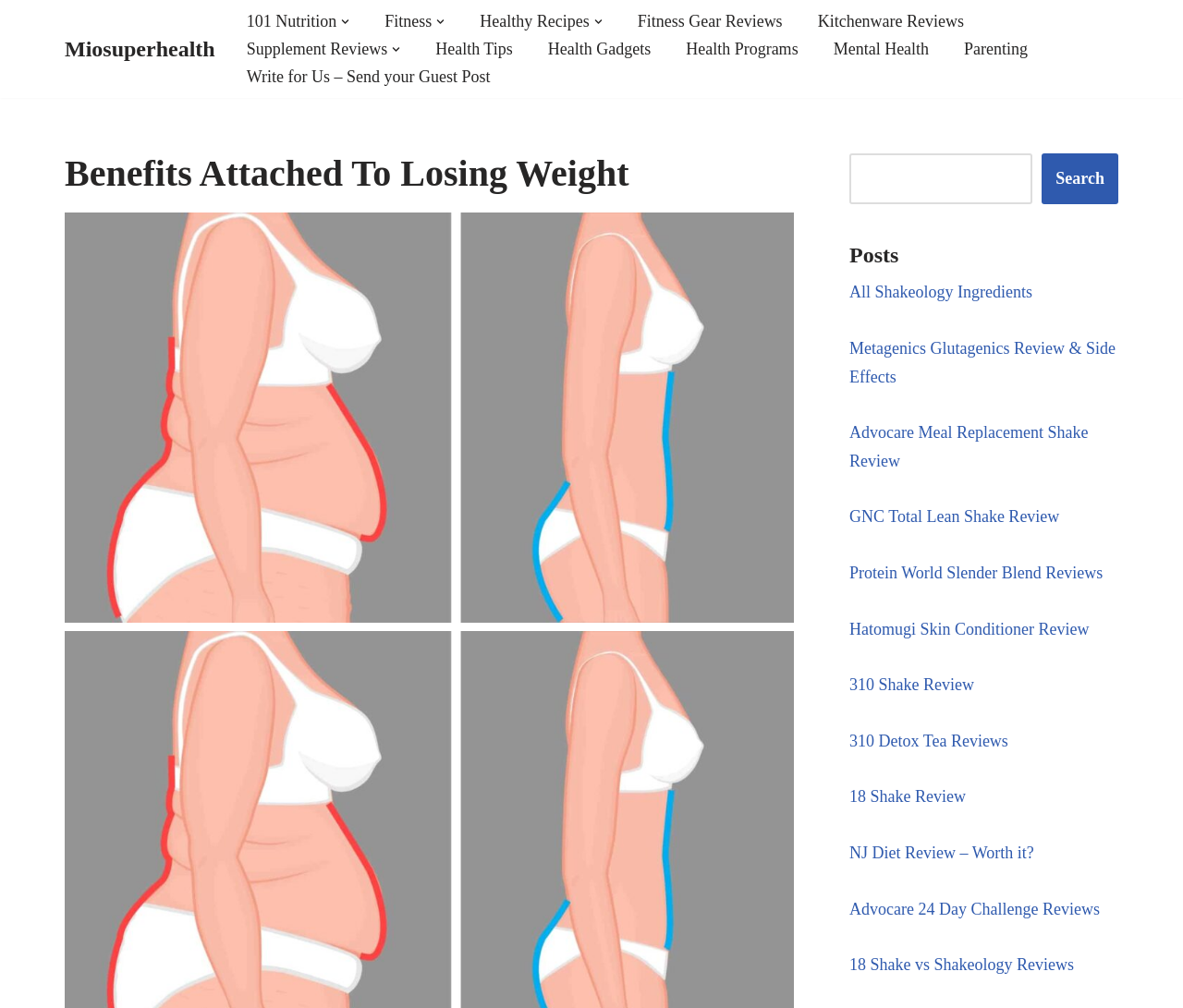Answer the following inquiry with a single word or phrase:
How many dropdown images are on the page?

4